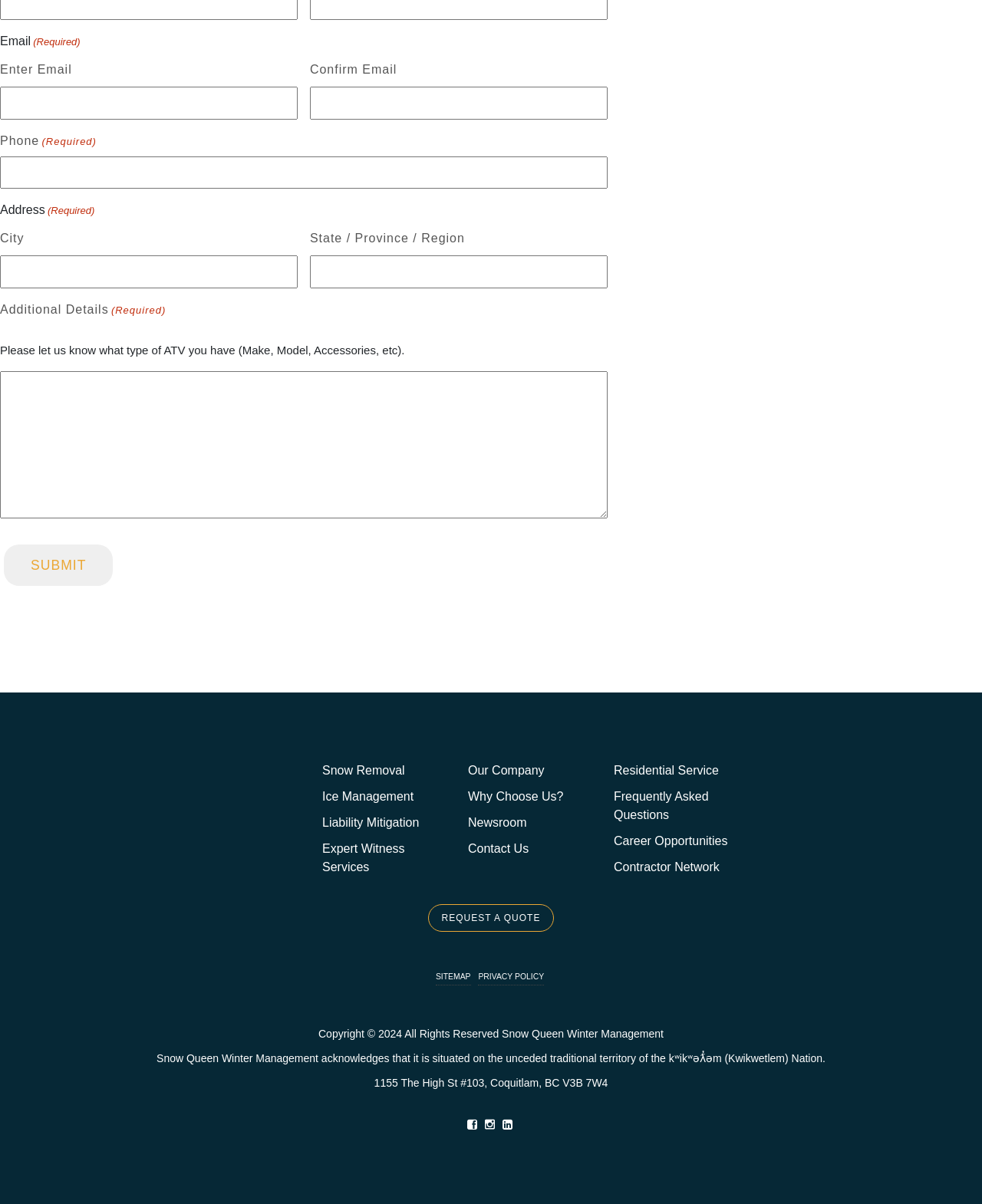How many links are present in the footer section of the webpage?
Please use the image to provide a one-word or short phrase answer.

13